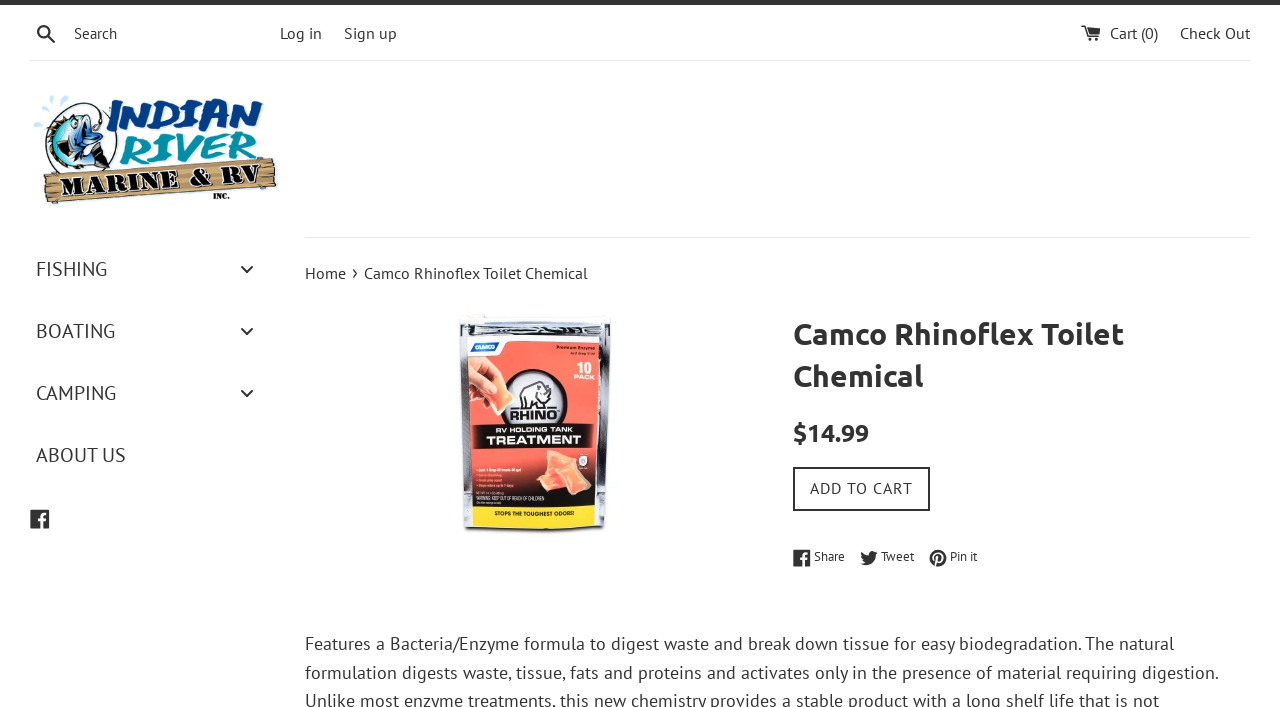Please give a succinct answer to the question in one word or phrase:
What social media platforms can you share the product on?

Facebook, Twitter, Pinterest